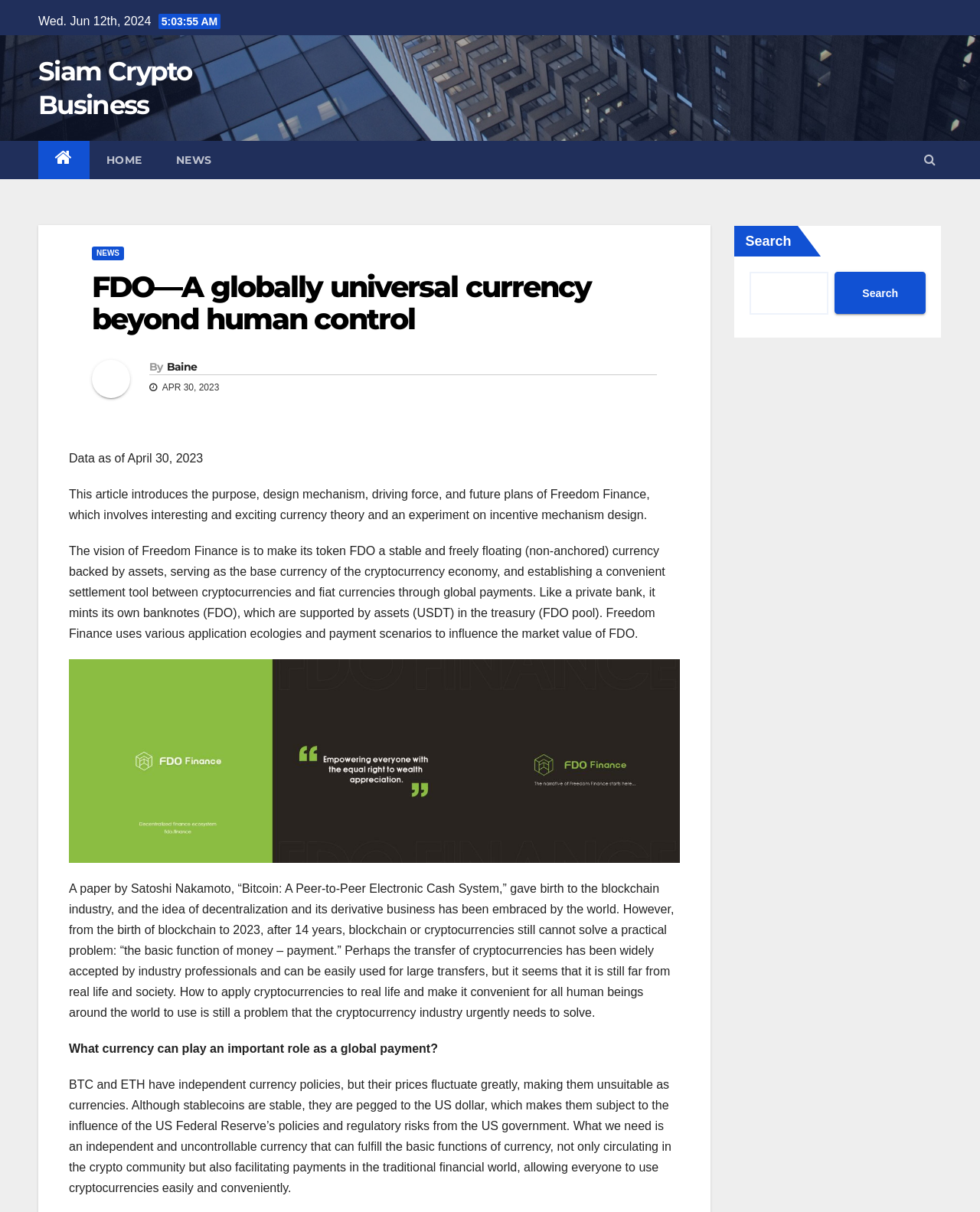Answer the question briefly using a single word or phrase: 
Who wrote the paper 'Bitcoin: A Peer-to-Peer Electronic Cash System'?

Satoshi Nakamoto